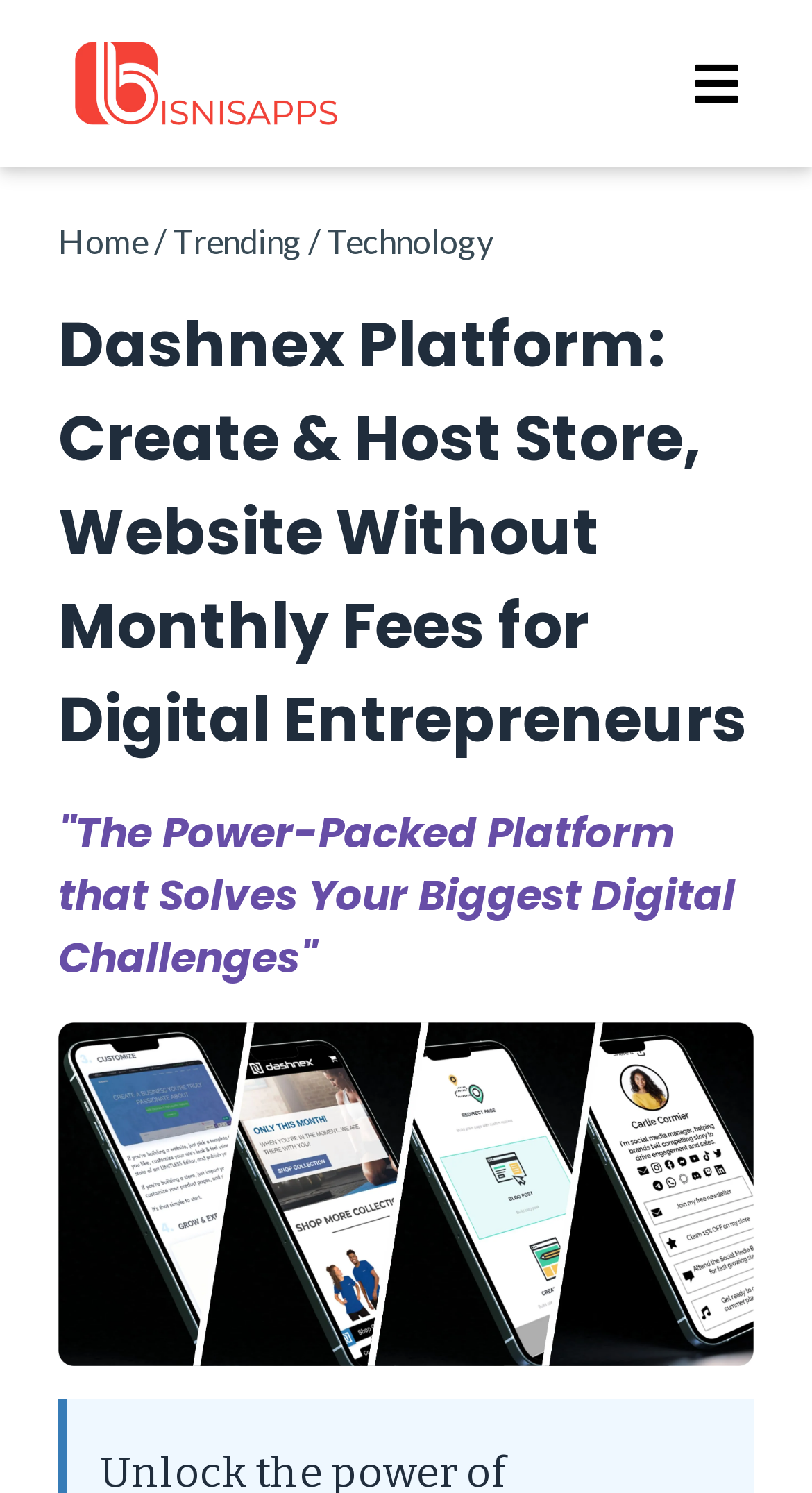What is the unique feature of the Dashnex Platform?
Based on the visual details in the image, please answer the question thoroughly.

The webpage highlights that the Dashnex Platform allows users to create and host stores and websites without monthly fees, which is a unique feature of the platform.